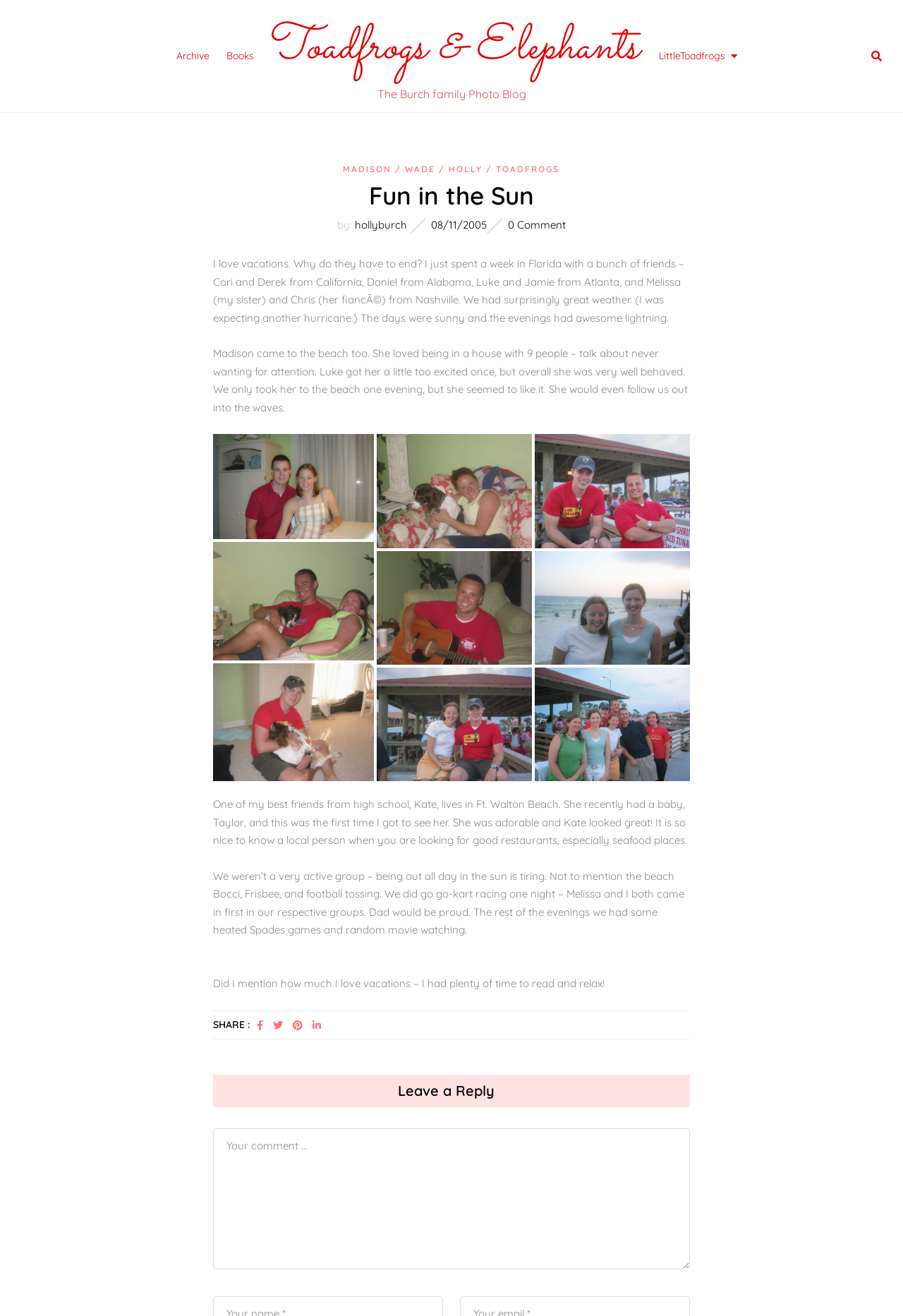Please specify the bounding box coordinates of the region to click in order to perform the following instruction: "Click on the 'SHARE' button".

[0.236, 0.773, 0.277, 0.783]